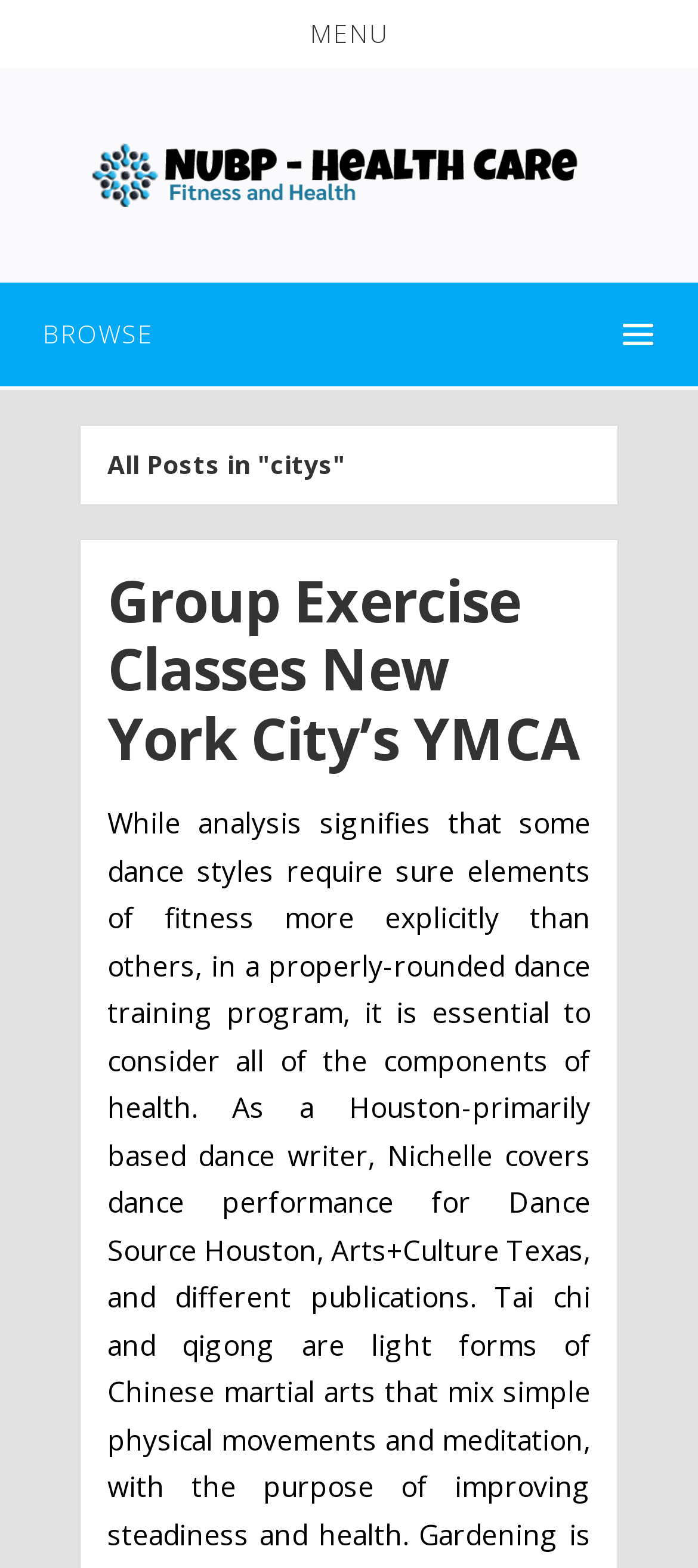Identify the bounding box for the element characterized by the following description: "alt="NUBP - Health Care"".

[0.115, 0.1, 0.841, 0.12]